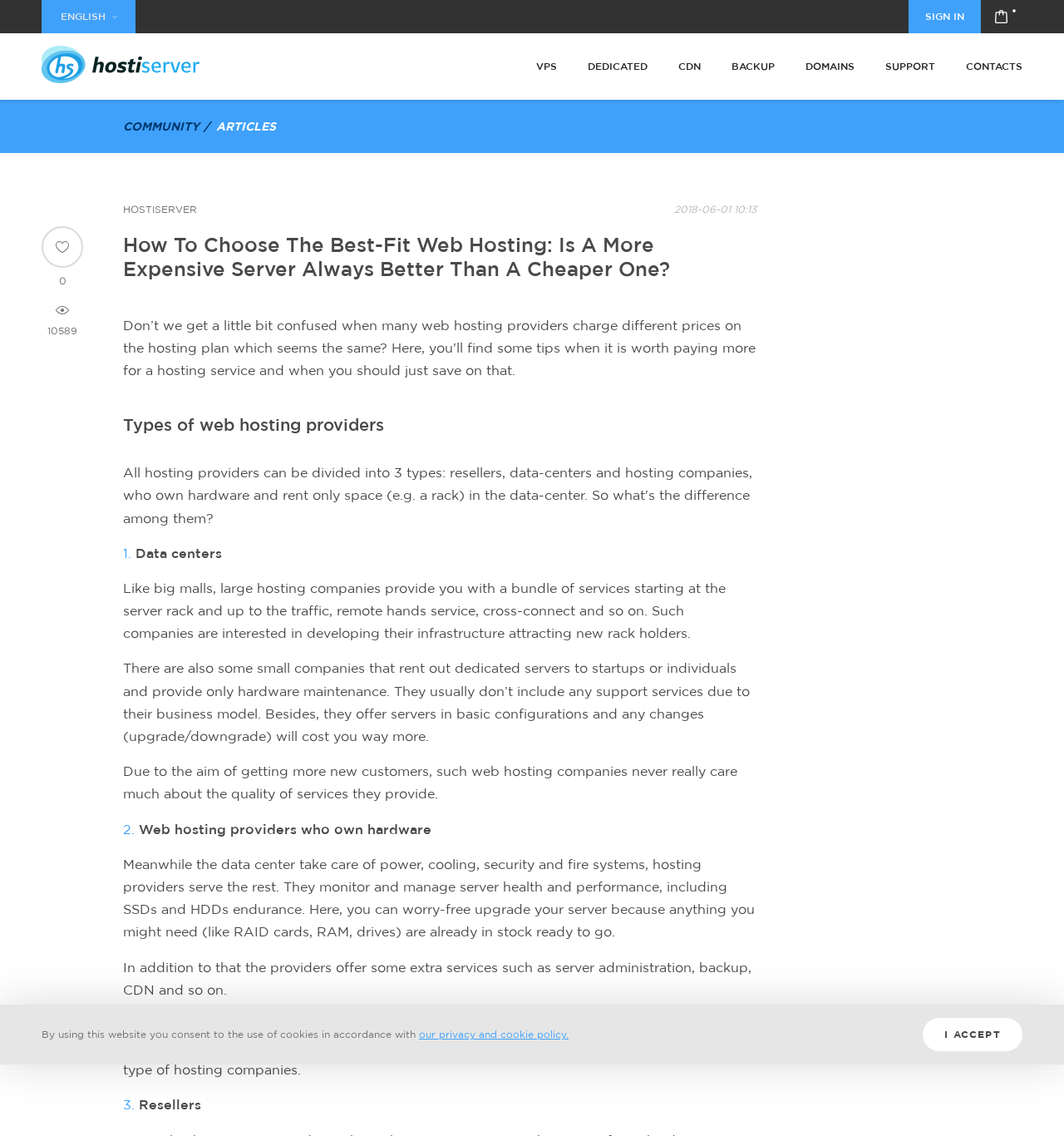Locate the UI element described as follows: "VPS". Return the bounding box coordinates as four float numbers between 0 and 1 in the order [left, top, right, bottom].

[0.504, 0.029, 0.523, 0.088]